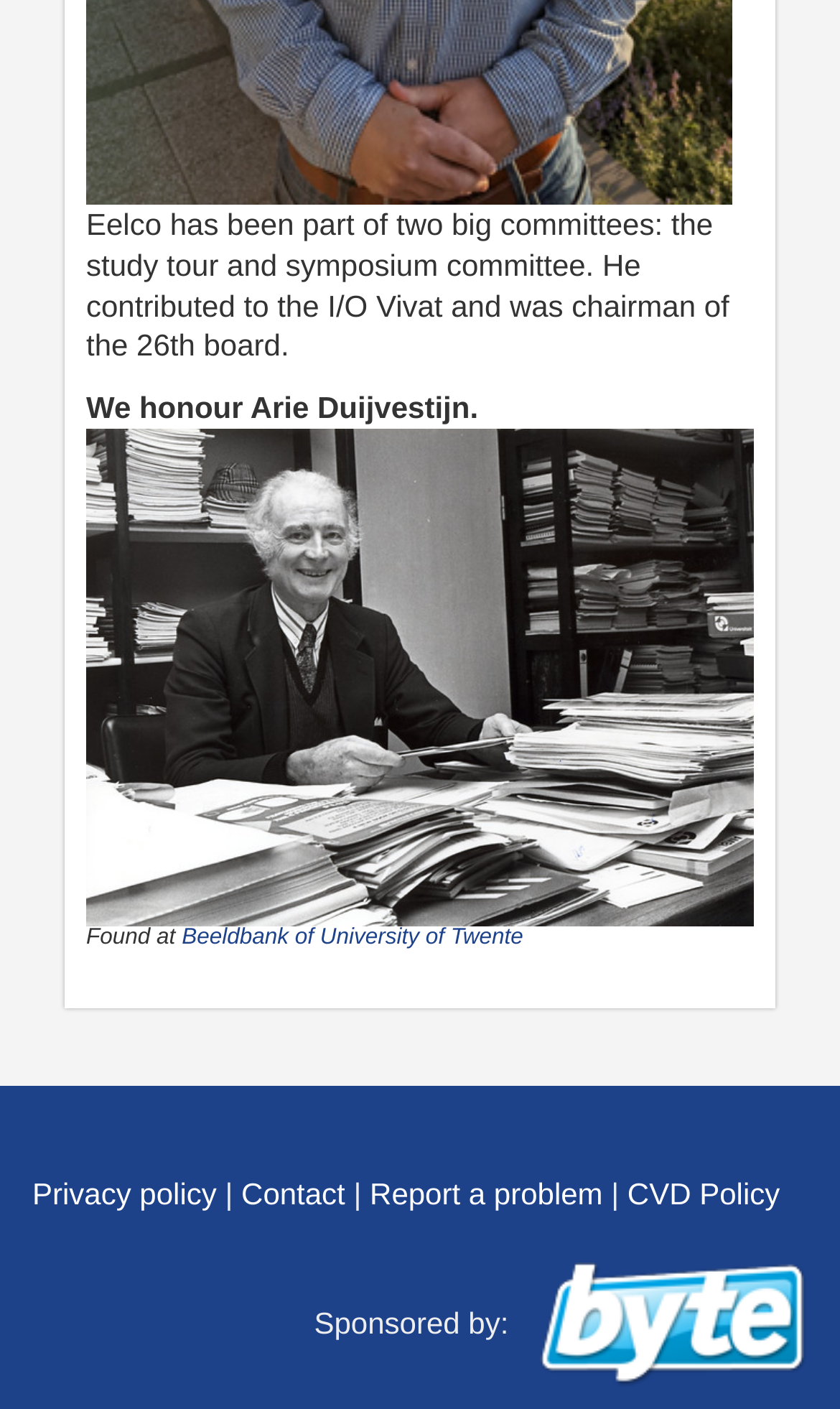Use one word or a short phrase to answer the question provided: 
What is sponsored by?

Byte